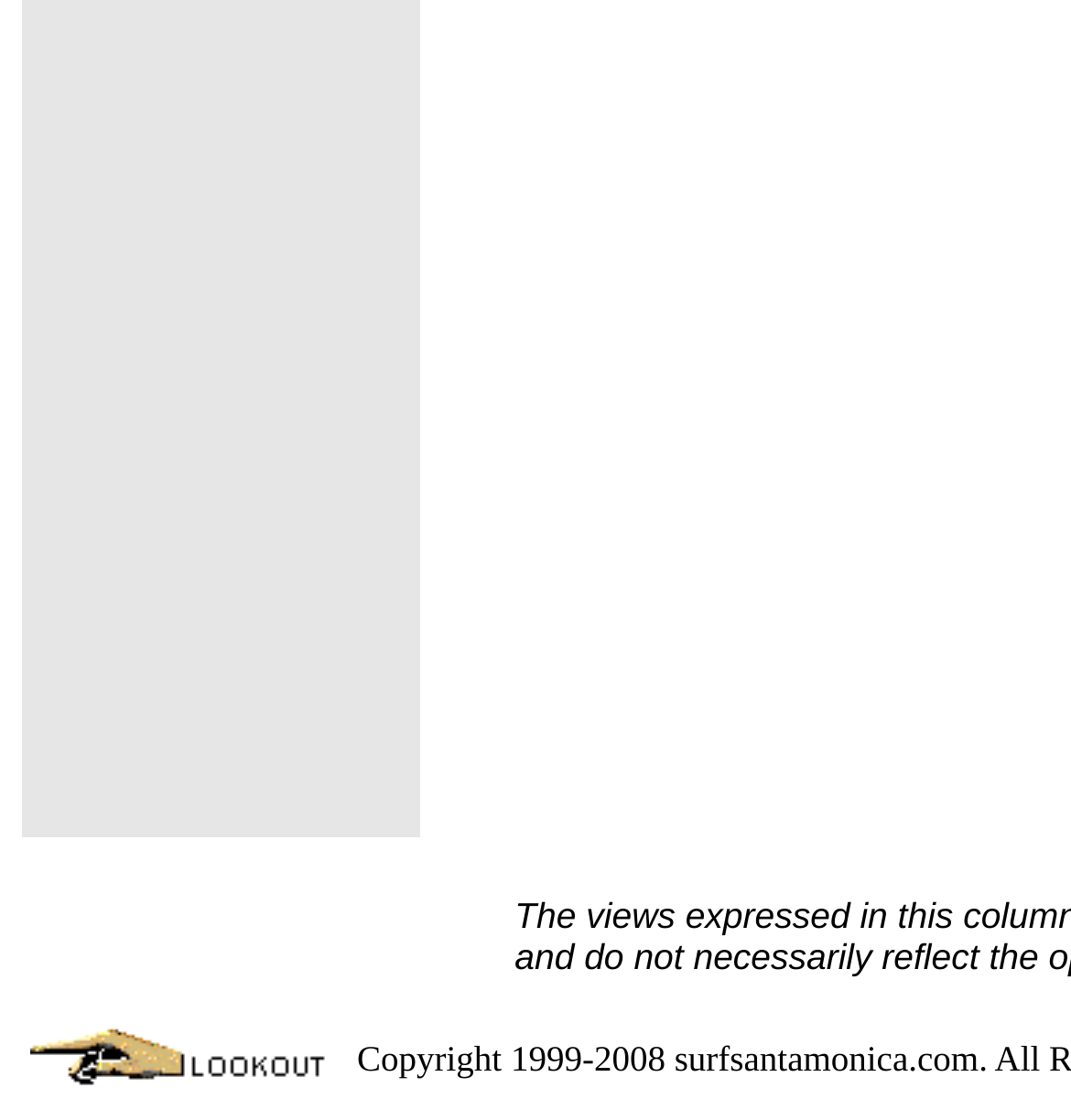Given the element description, predict the bounding box coordinates in the format (top-left x, top-left y, bottom-right x, bottom-right y). Make sure all values are between 0 and 1. Here is the element description: alt="Lookout Logo footer image"

[0.028, 0.941, 0.323, 0.983]